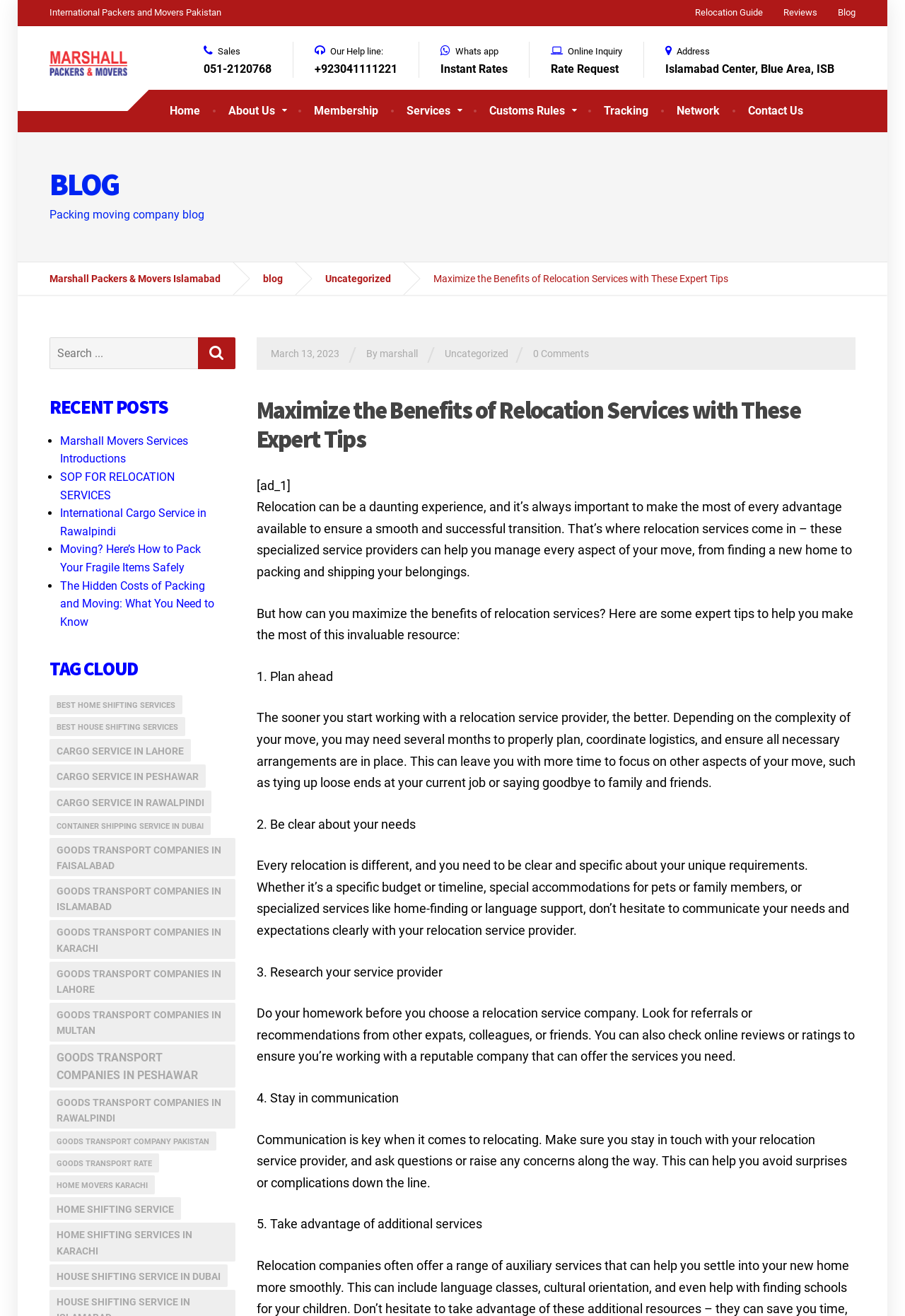Please determine the bounding box coordinates of the element's region to click in order to carry out the following instruction: "Read the 'Maximize the Benefits of Relocation Services with These Expert Tips' blog post". The coordinates should be four float numbers between 0 and 1, i.e., [left, top, right, bottom].

[0.283, 0.301, 0.945, 0.345]